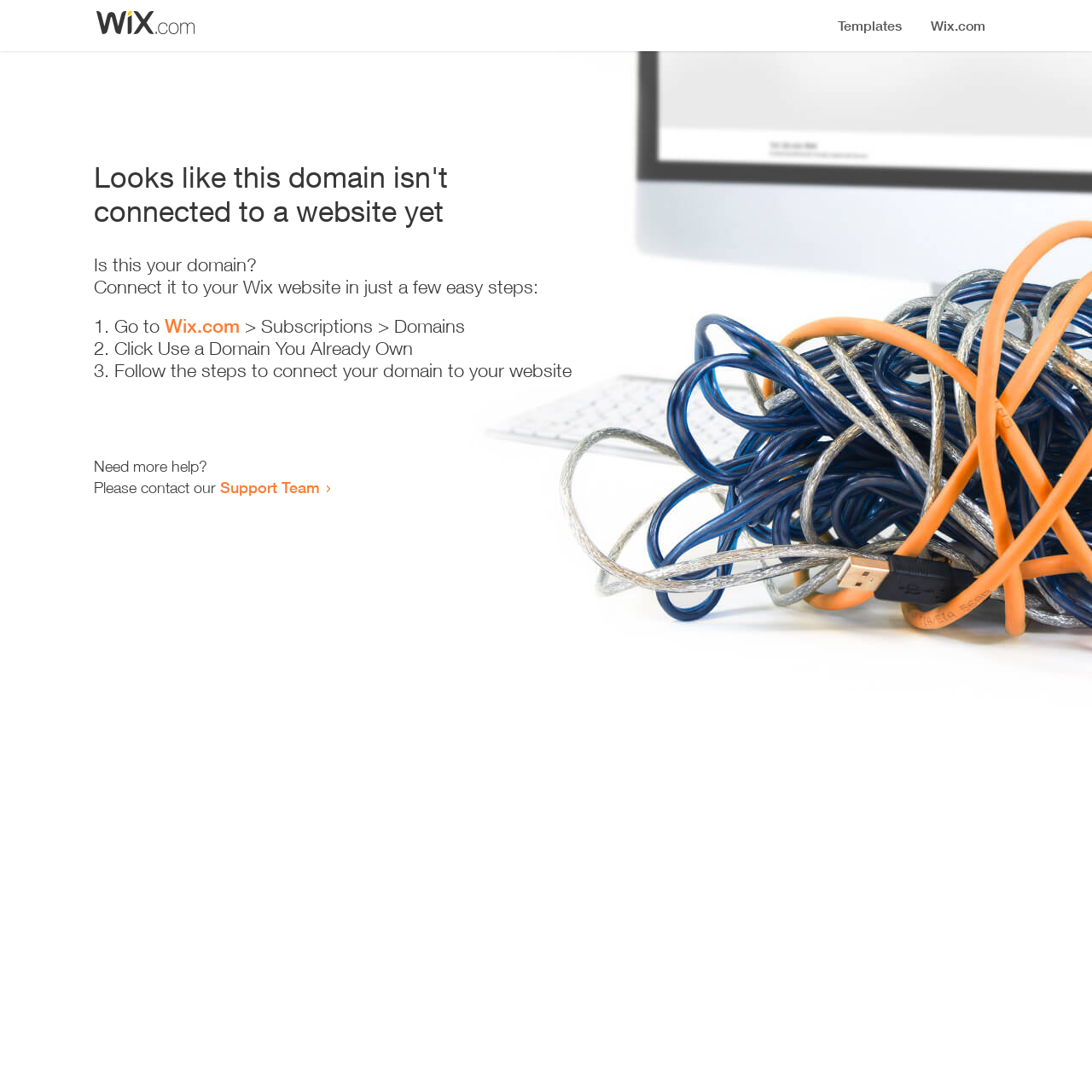What should I do if I need more help?
Please answer the question with as much detail as possible using the screenshot.

According to the webpage, if I need more help, I should contact the Support Team, which is provided as a link.